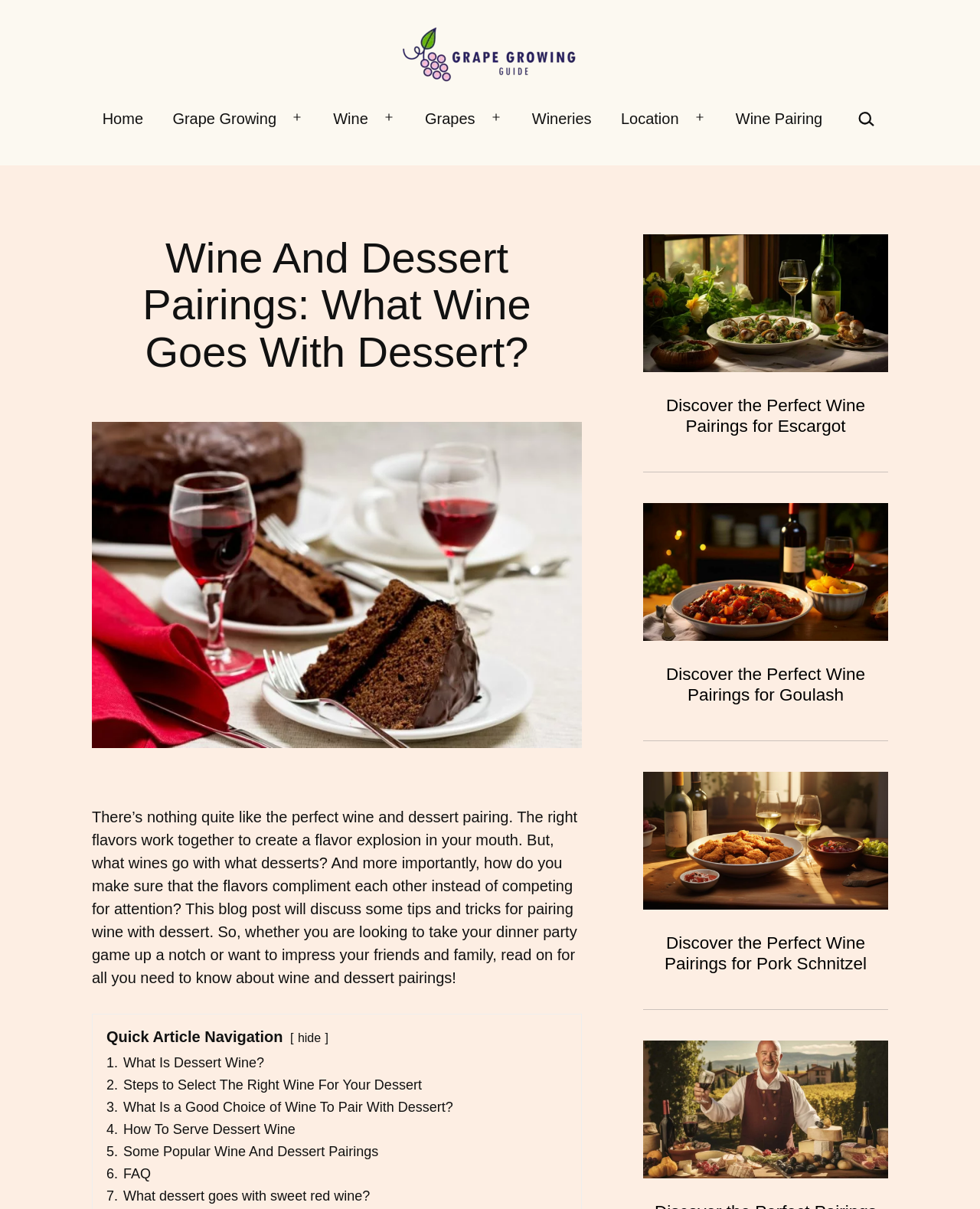Please determine the bounding box coordinates of the clickable area required to carry out the following instruction: "Search for wine pairing". The coordinates must be four float numbers between 0 and 1, represented as [left, top, right, bottom].

[0.869, 0.087, 0.896, 0.11]